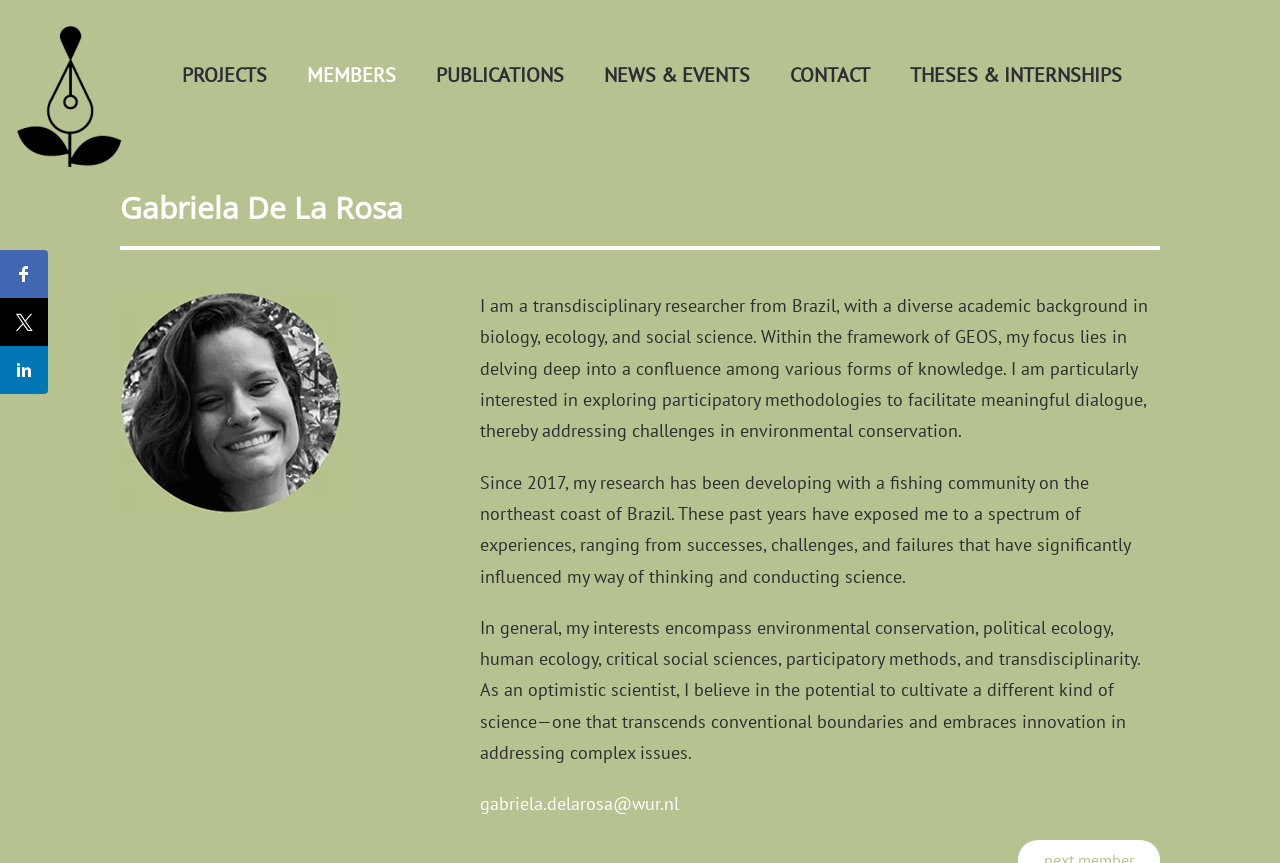What is Gabriela De La Rosa's profession?
Please use the image to provide a one-word or short phrase answer.

Researcher